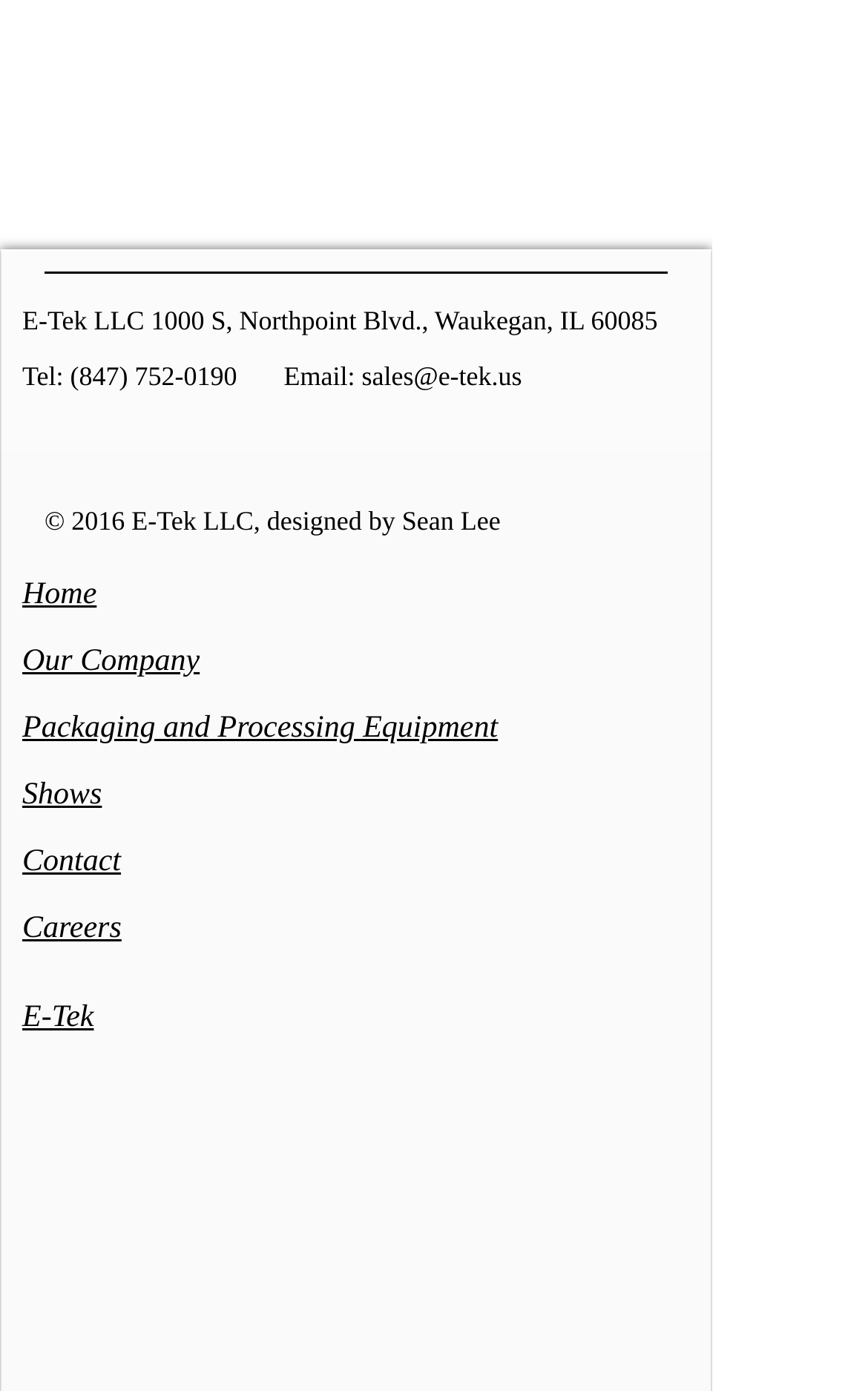What is the company's phone number?
Give a comprehensive and detailed explanation for the question.

The company's phone number can be found in the top section of the webpage, where the contact information is listed. It is written as 'Tel: (847) 752-0190'.